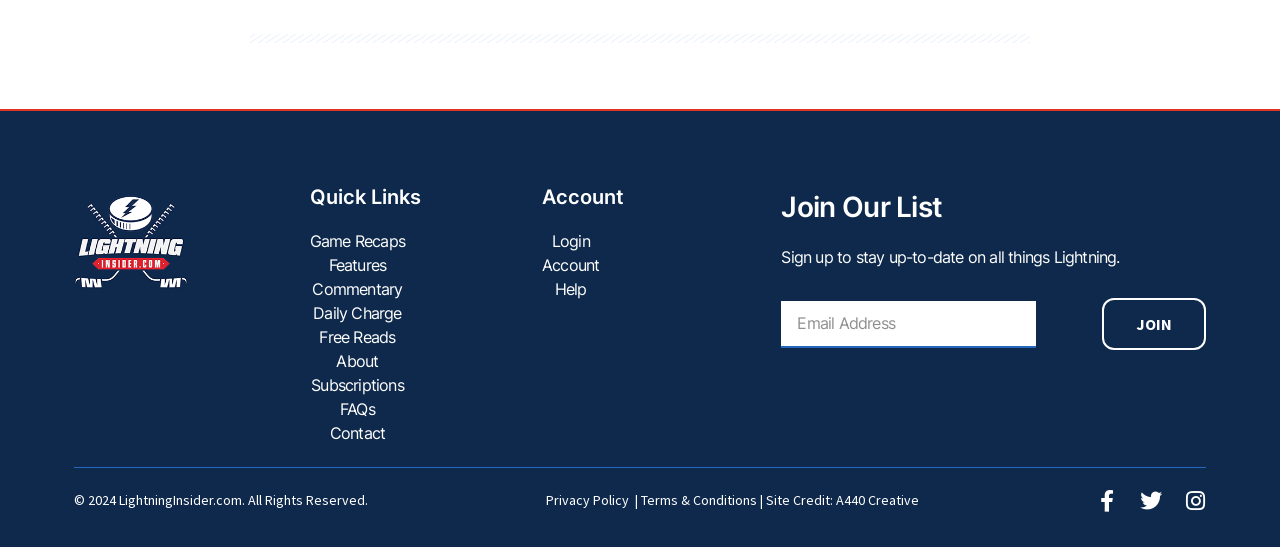Specify the bounding box coordinates of the area to click in order to follow the given instruction: "Click on the 'JOIN' button."

[0.861, 0.545, 0.942, 0.64]